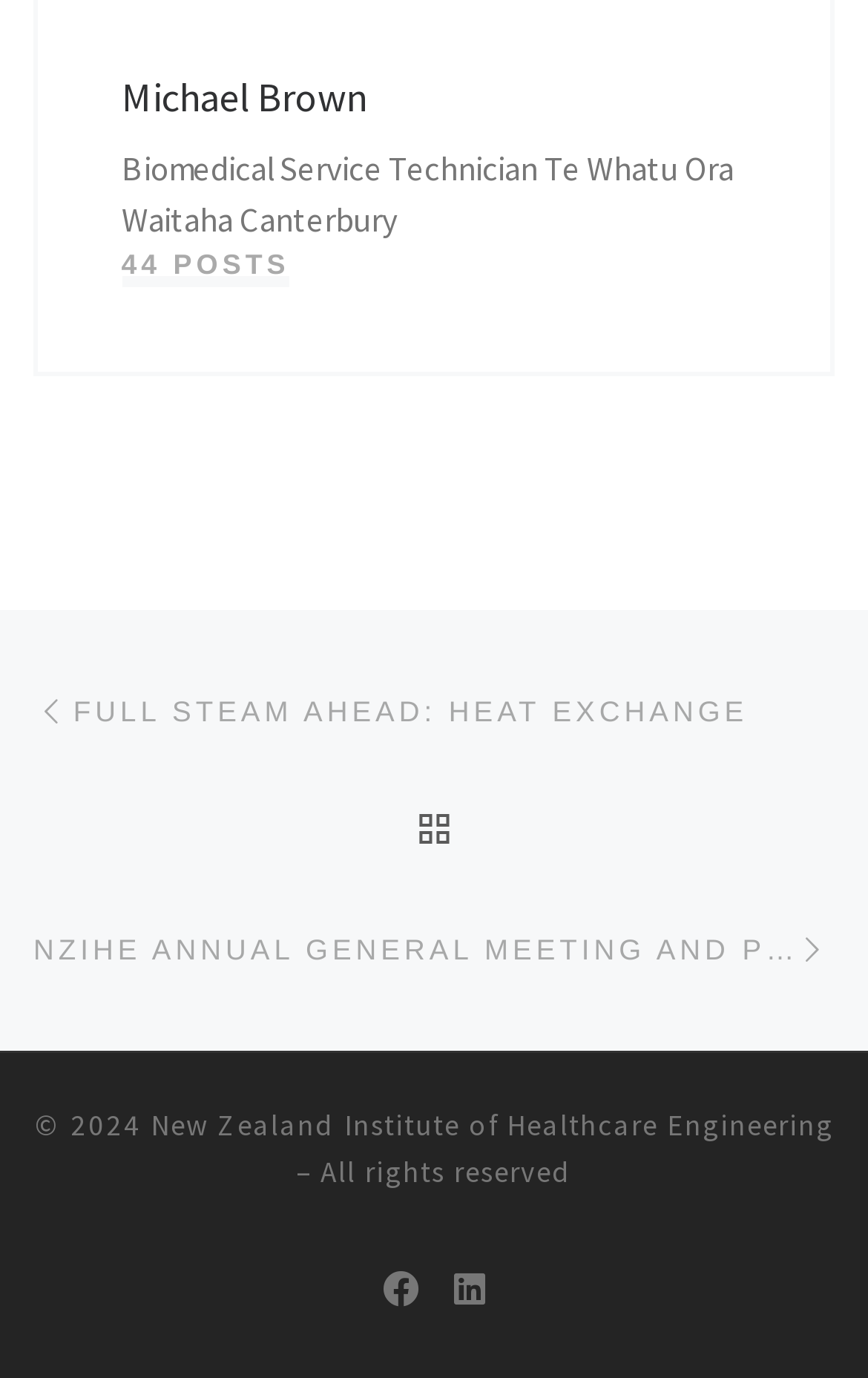Could you please study the image and provide a detailed answer to the question:
What social media platforms can you follow the New Zealand Institute of Healthcare Engineering on?

The links 'Follow us on Facebook' and 'Follow us on Linkedin' are located at the bottom of the webpage, suggesting that the New Zealand Institute of Healthcare Engineering can be followed on these two social media platforms.